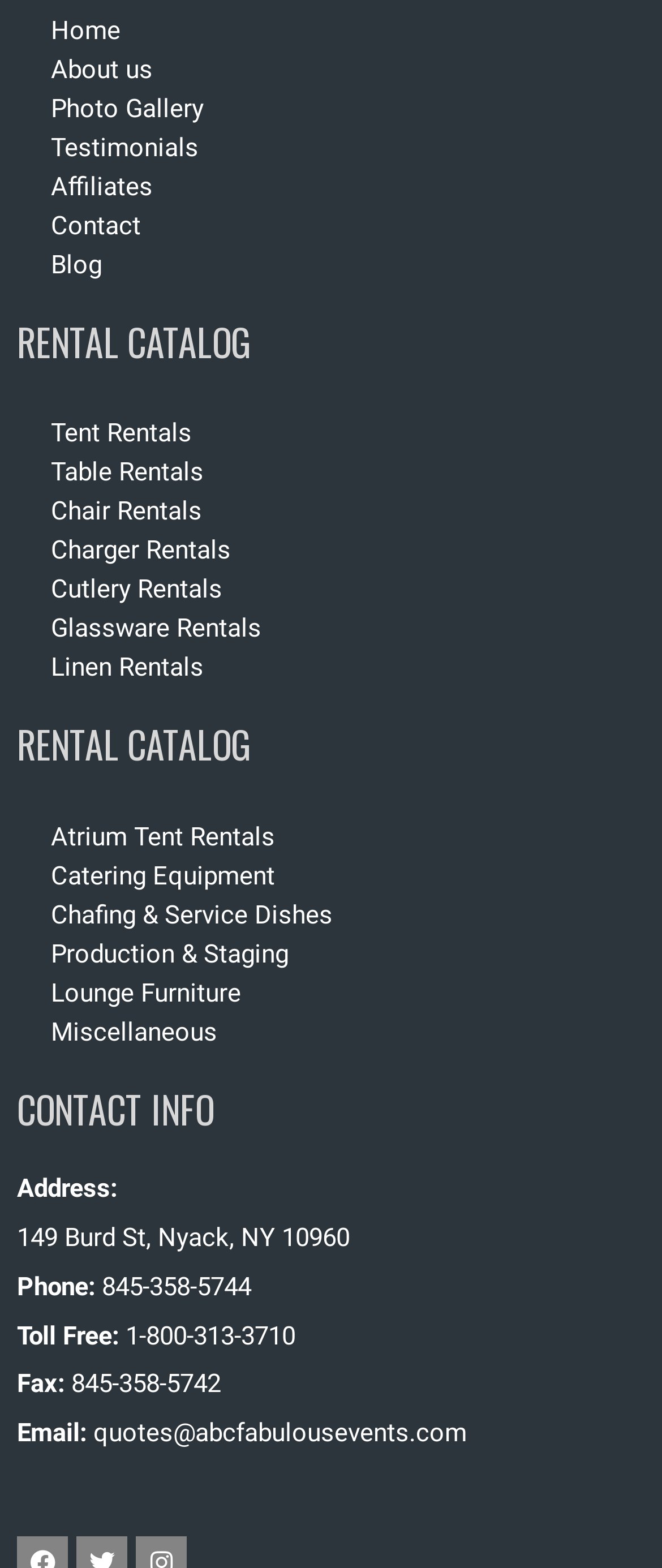Please find and report the bounding box coordinates of the element to click in order to perform the following action: "view contact information". The coordinates should be expressed as four float numbers between 0 and 1, in the format [left, top, right, bottom].

[0.026, 0.693, 0.974, 0.721]